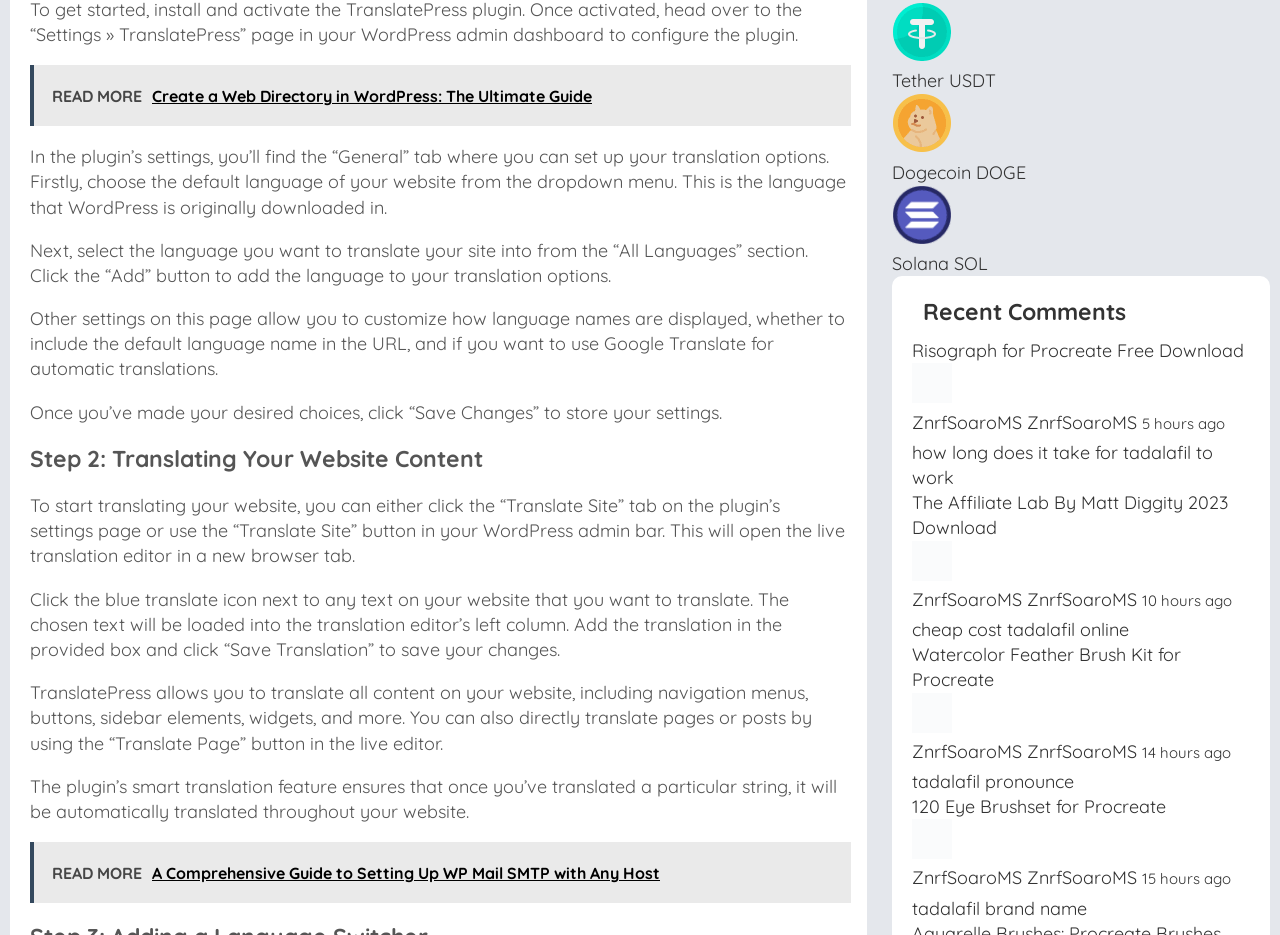Please determine the bounding box coordinates of the element to click in order to execute the following instruction: "Click the 'Risograph for Procreate Free Download' link". The coordinates should be four float numbers between 0 and 1, specified as [left, top, right, bottom].

[0.712, 0.363, 0.972, 0.387]